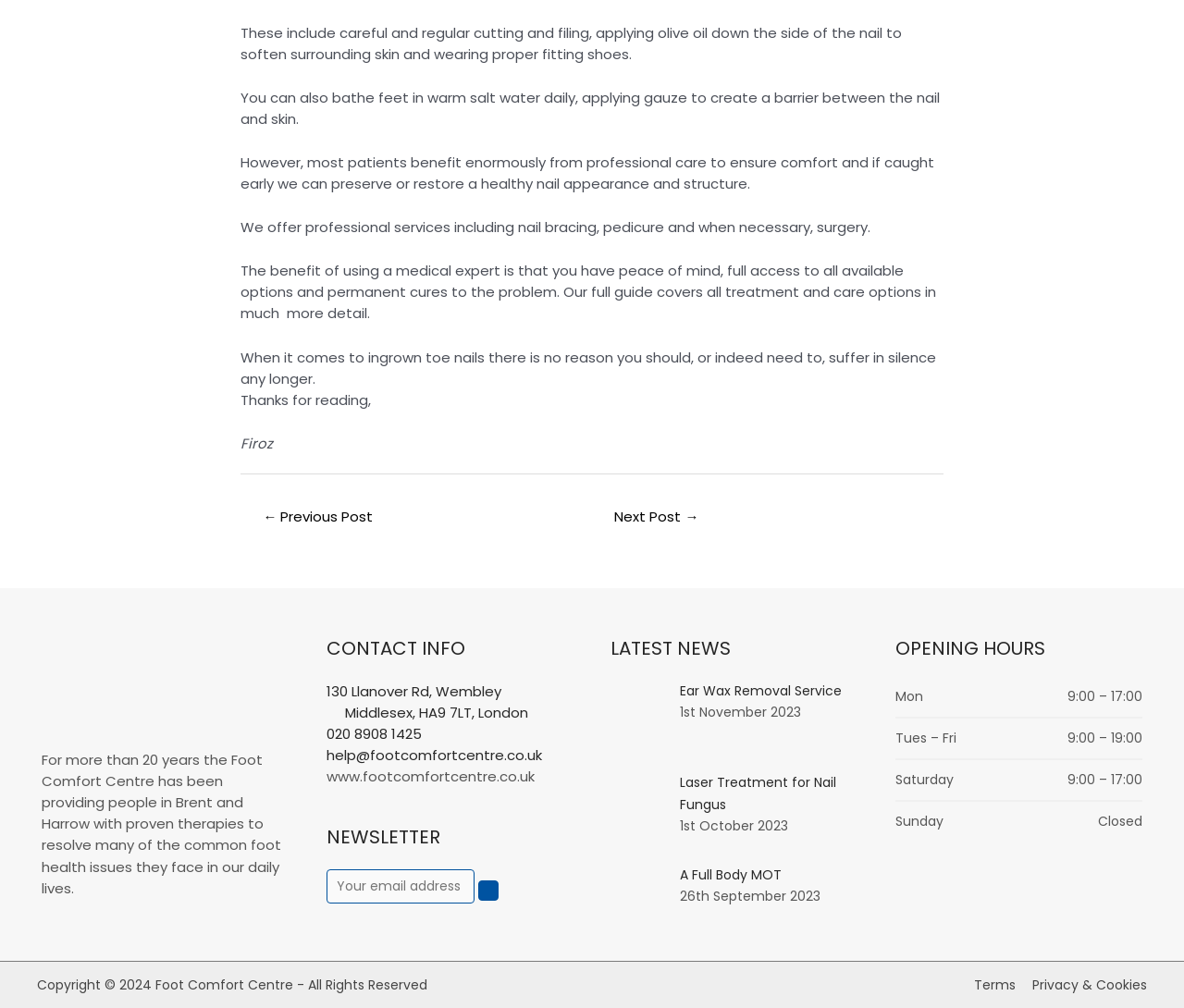What are the opening hours of the medical center on Saturday?
Could you answer the question in a detailed manner, providing as much information as possible?

I found the answer by examining the opening hours section of the webpage, where the Saturday hours are listed as '9:00 – 17:00'.